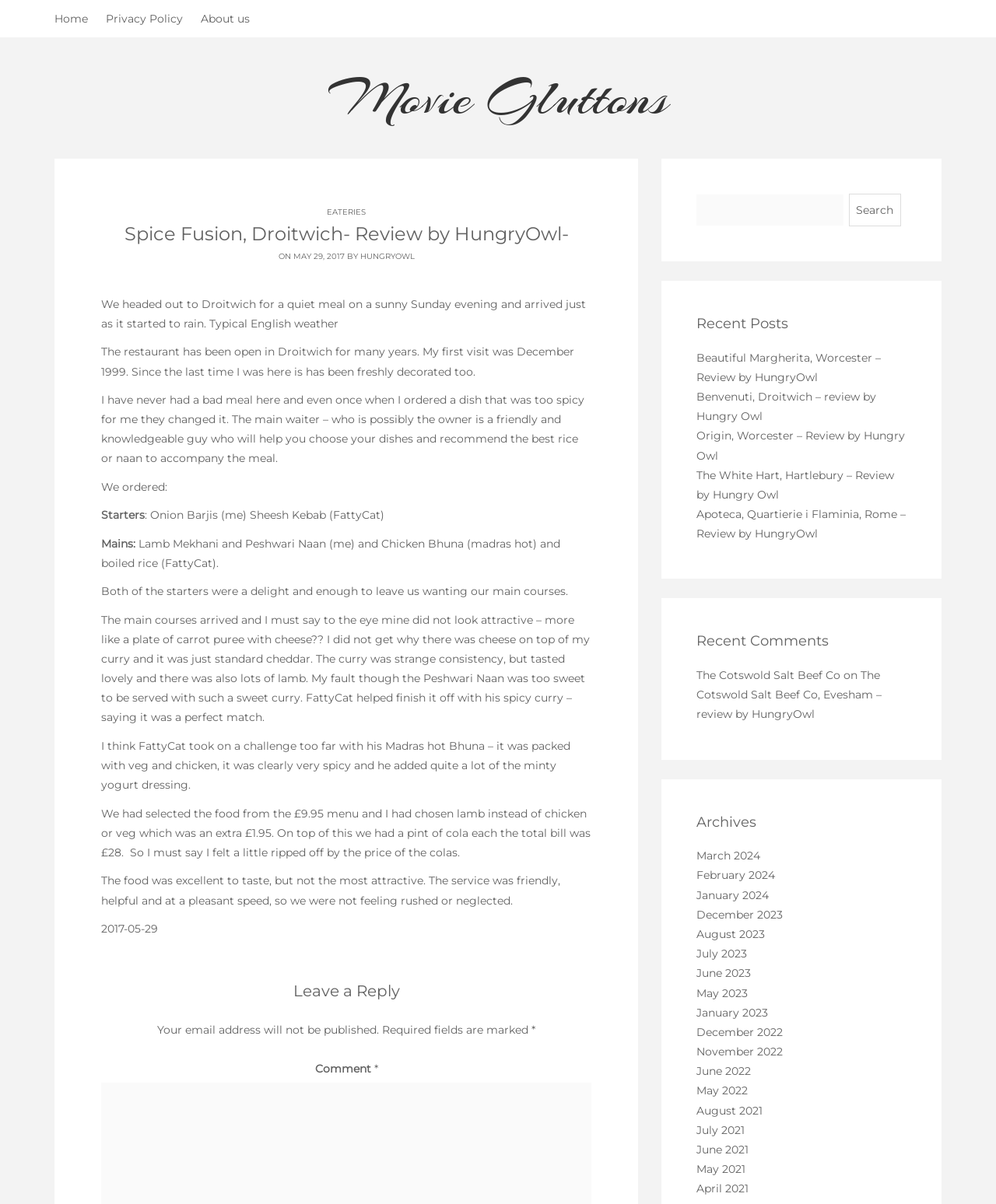Extract the main heading from the webpage content.

Spice Fusion, Droitwich- Review by HungryOwl-